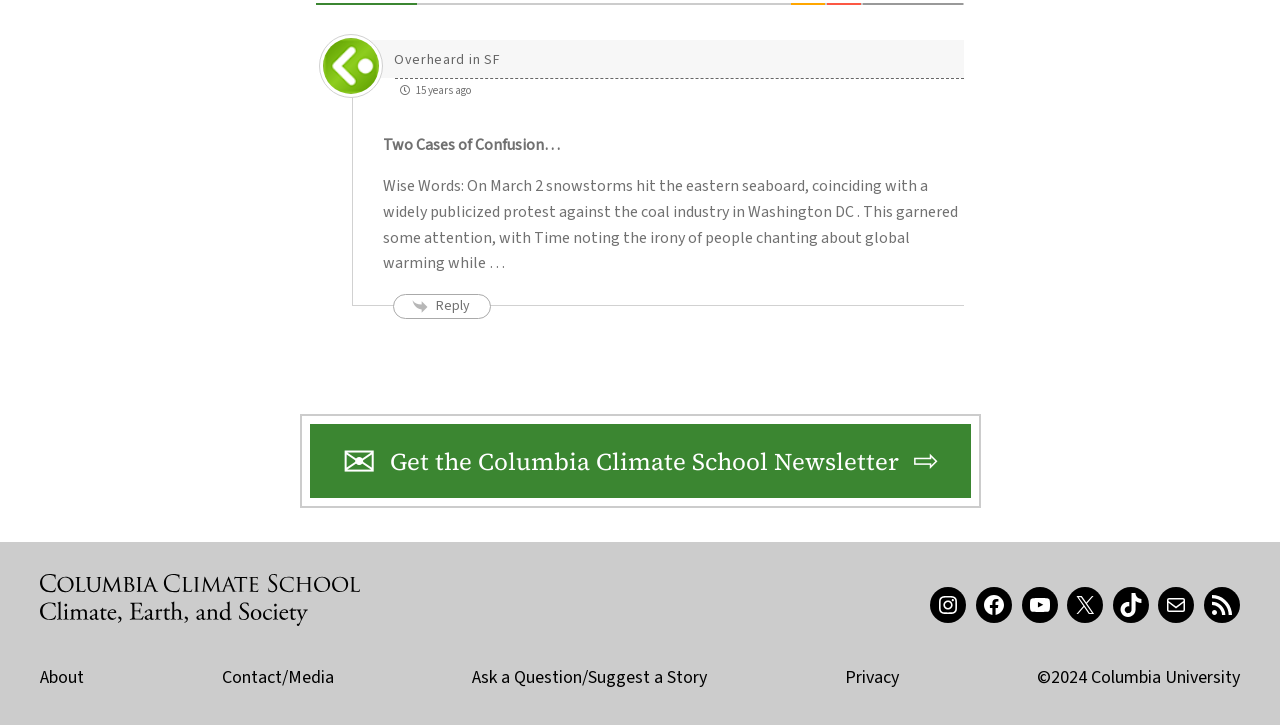Please determine the bounding box coordinates of the element's region to click for the following instruction: "Click on the 'Overheard in SF' link".

[0.308, 0.069, 0.391, 0.097]